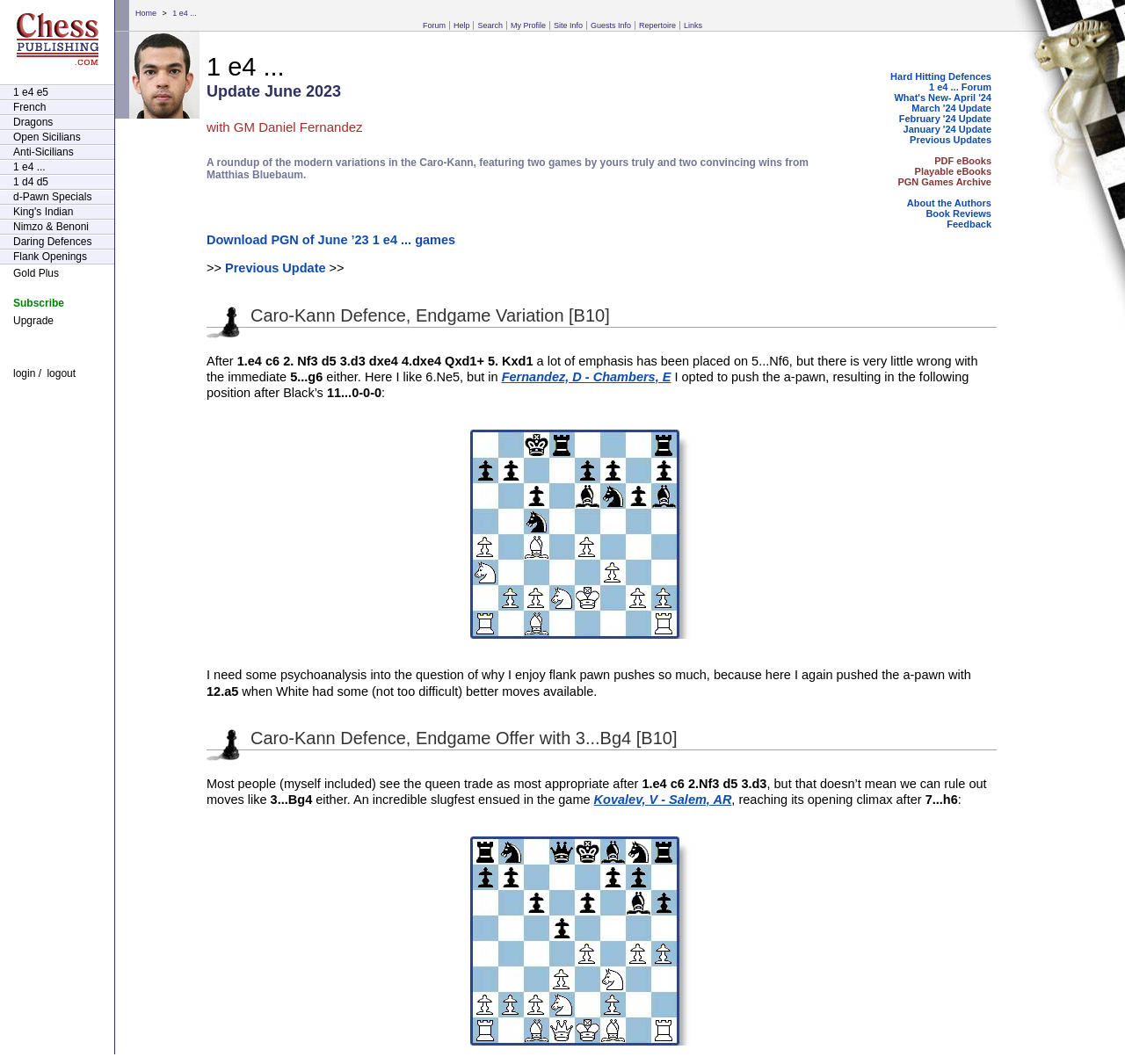Please identify the bounding box coordinates of the clickable area that will allow you to execute the instruction: "Go to the 'Hard Hitting Defences' page".

[0.791, 0.067, 0.886, 0.077]